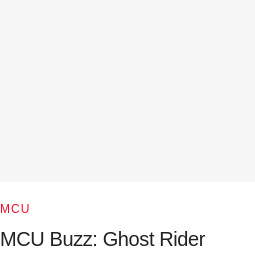What is the topic of the article?
Using the image as a reference, answer the question with a short word or phrase.

MCU developments and character arcs